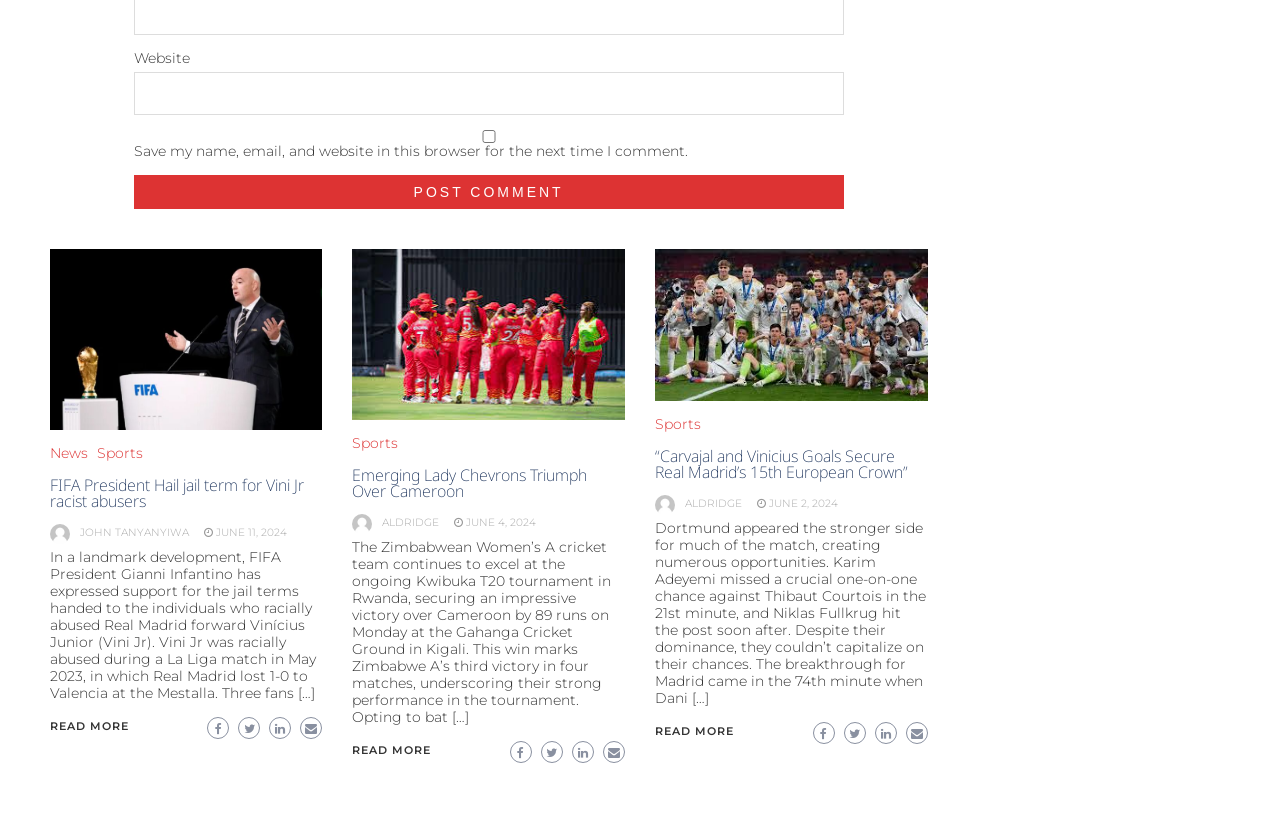Find the bounding box of the UI element described as: "June 11, 2024". The bounding box coordinates should be given as four float values between 0 and 1, i.e., [left, top, right, bottom].

[0.168, 0.637, 0.224, 0.653]